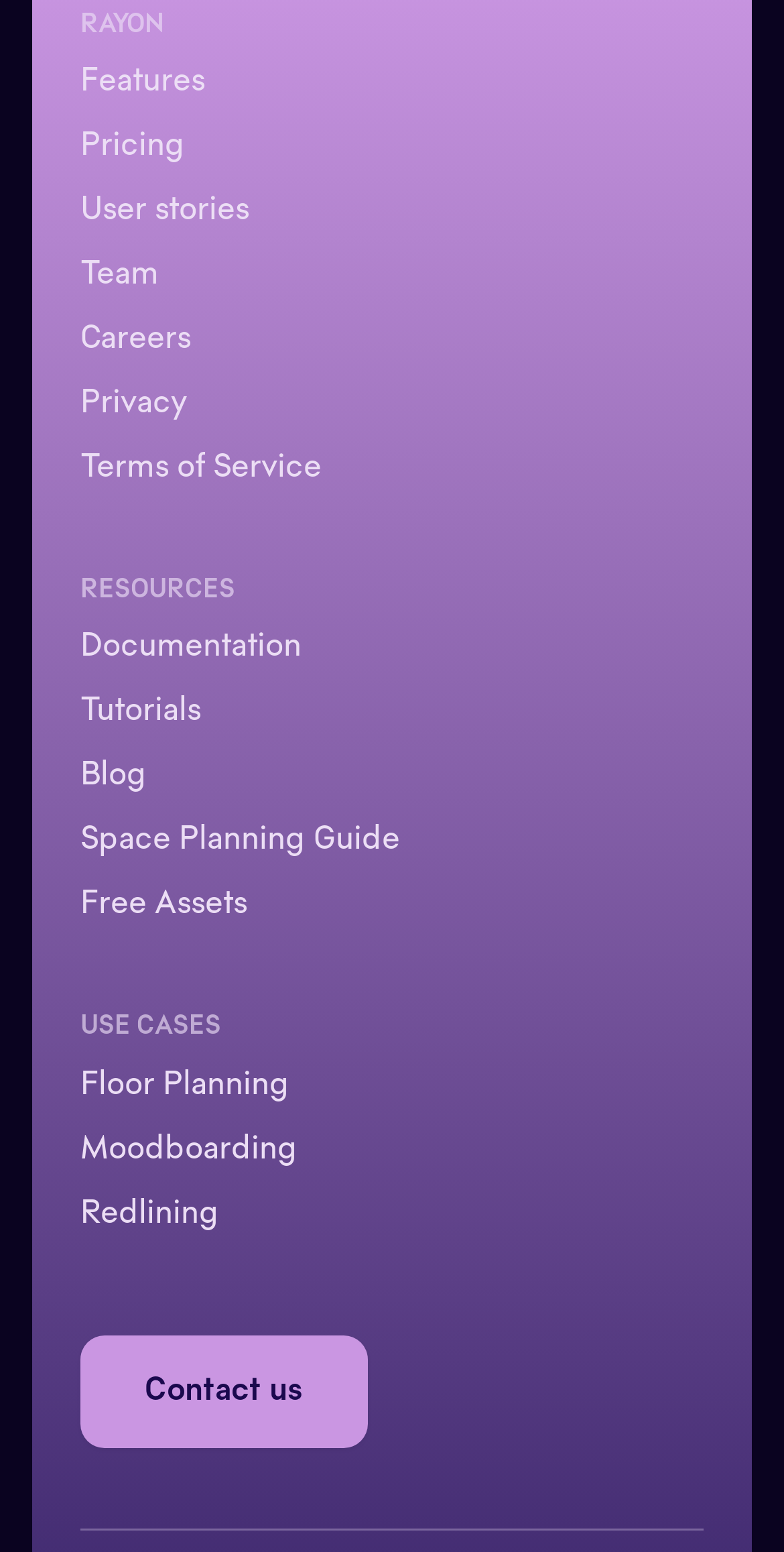Determine the bounding box coordinates for the clickable element required to fulfill the instruction: "Check pricing". Provide the coordinates as four float numbers between 0 and 1, i.e., [left, top, right, bottom].

[0.103, 0.085, 0.236, 0.105]